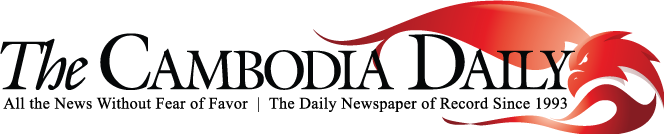Provide a one-word or brief phrase answer to the question:
What is the tagline of the newspaper?

All the News Without Fear of Favor